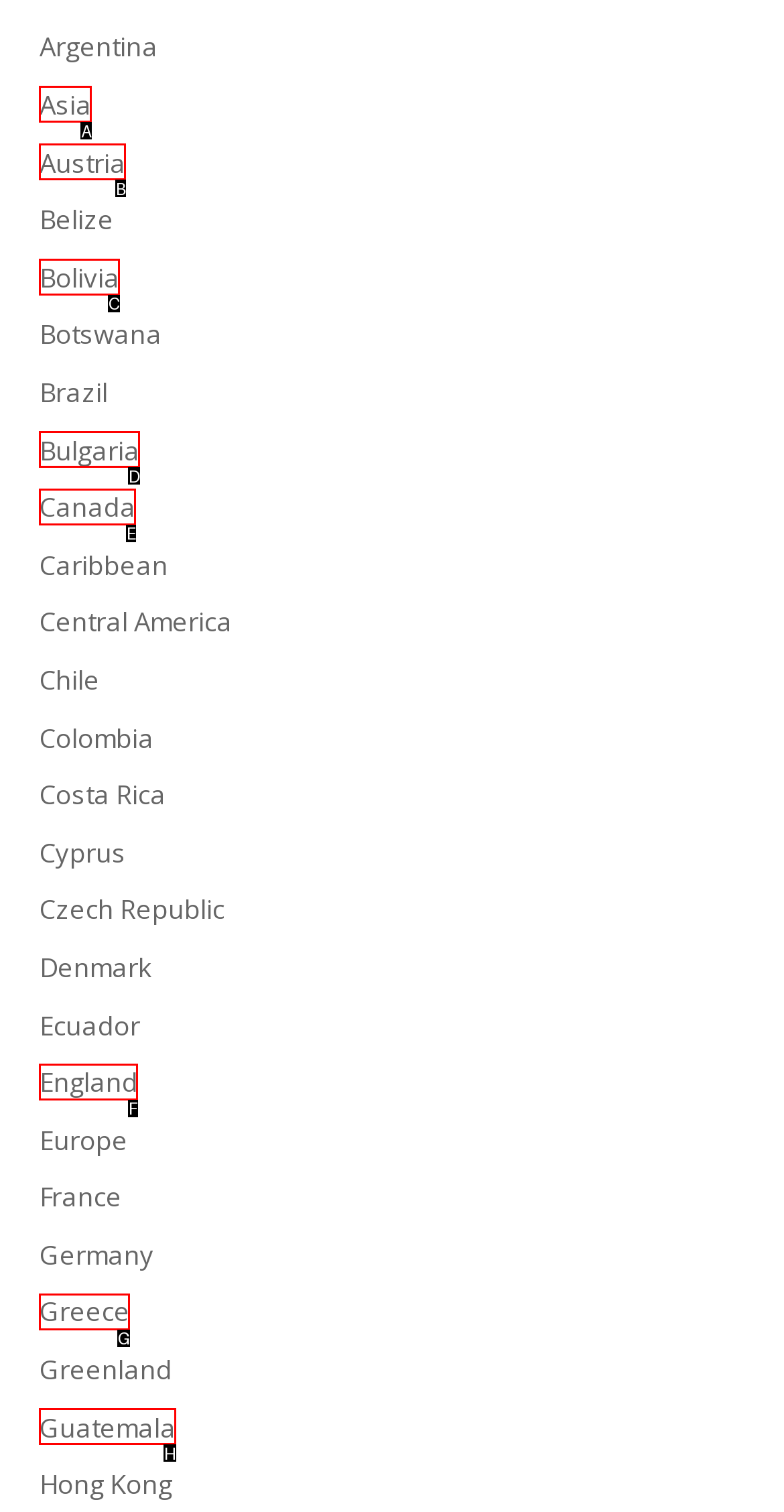Which choice should you pick to execute the task: Check the GitHub link
Respond with the letter associated with the correct option only.

None